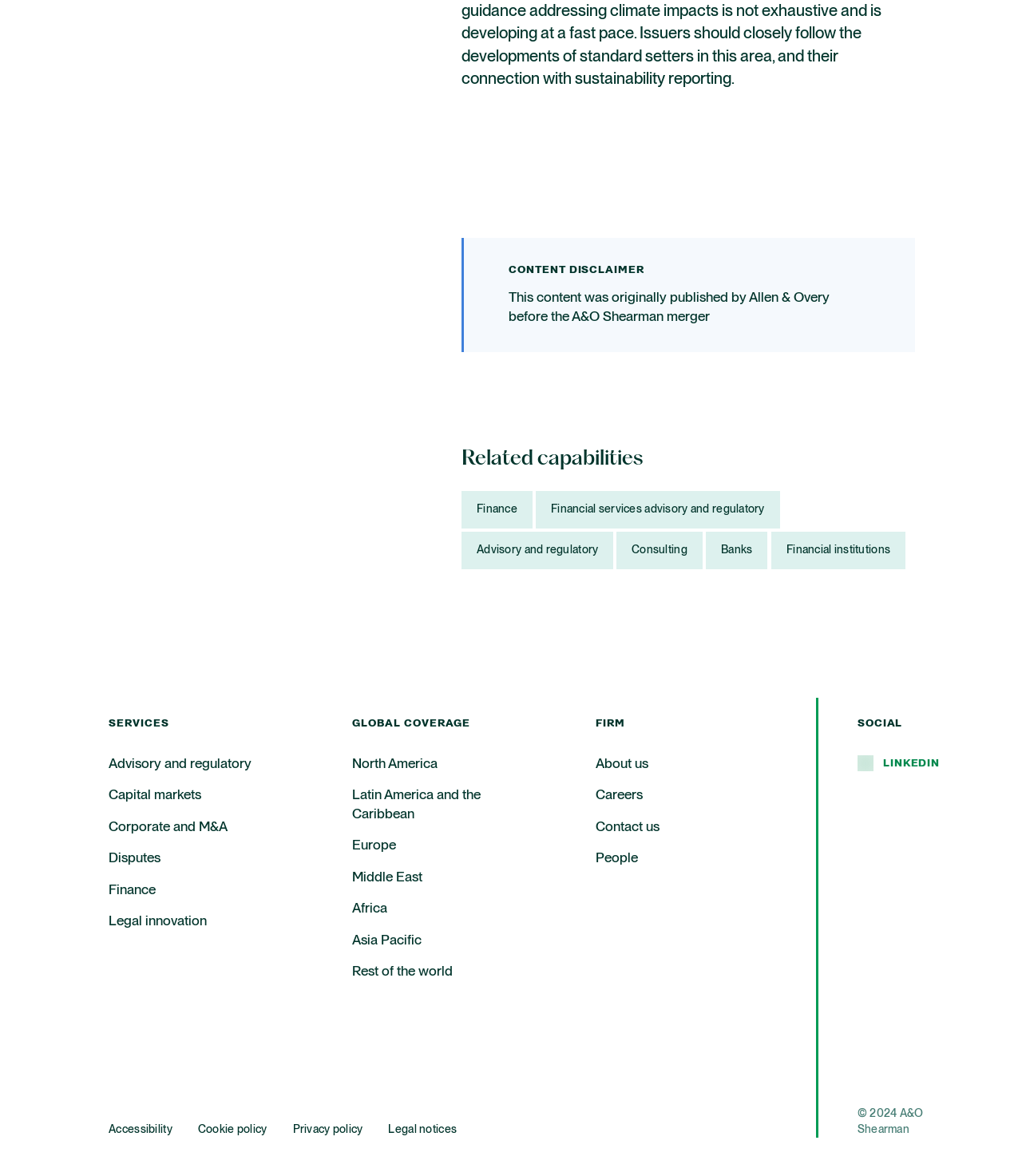Please identify the bounding box coordinates of the element's region that I should click in order to complete the following instruction: "View Advisory and regulatory services". The bounding box coordinates consist of four float numbers between 0 and 1, i.e., [left, top, right, bottom].

[0.106, 0.642, 0.266, 0.658]